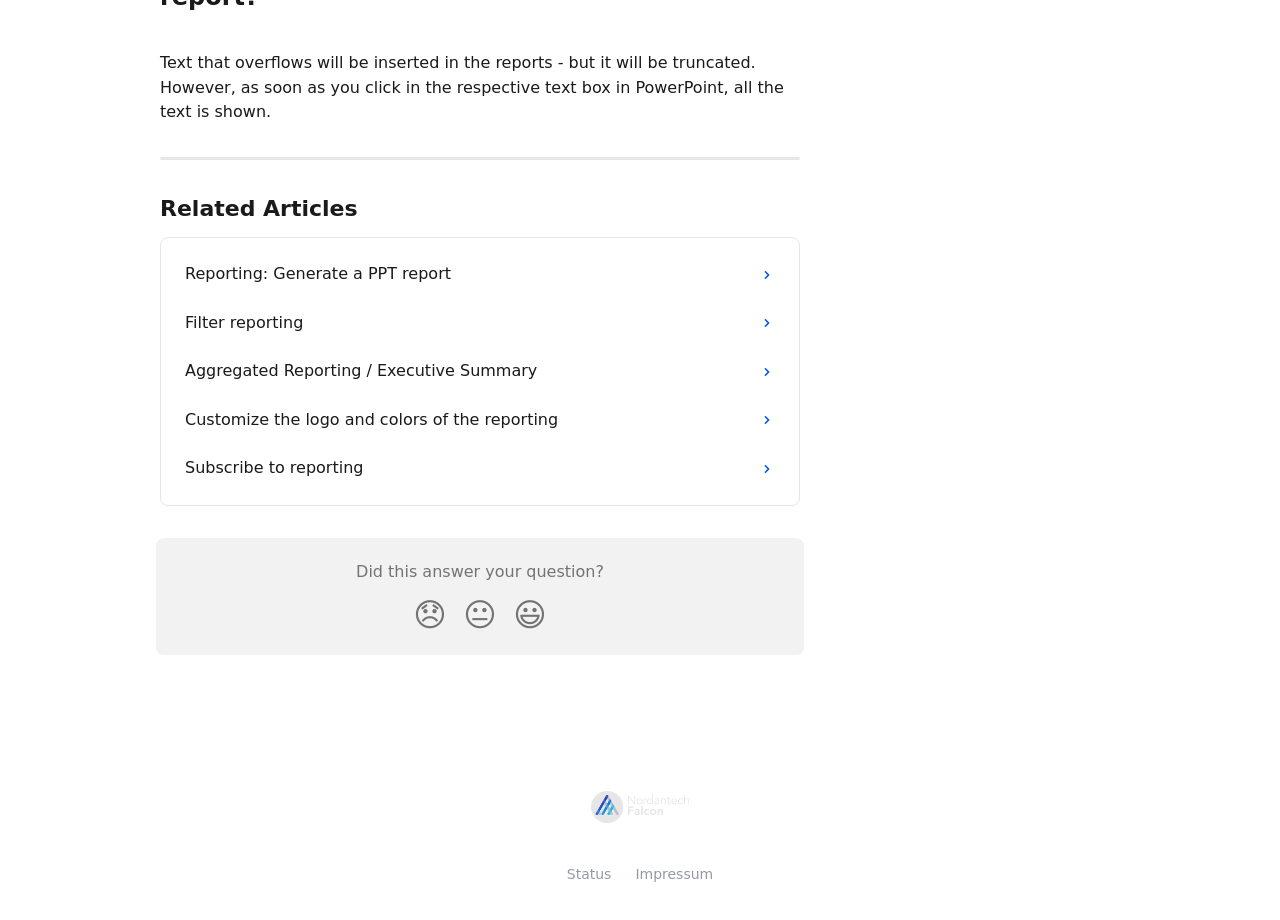Please provide the bounding box coordinates in the format (top-left x, top-left y, bottom-right x, bottom-right y). Remember, all values are floating point numbers between 0 and 1. What is the bounding box coordinate of the region described as: 😃

[0.395, 0.64, 0.434, 0.699]